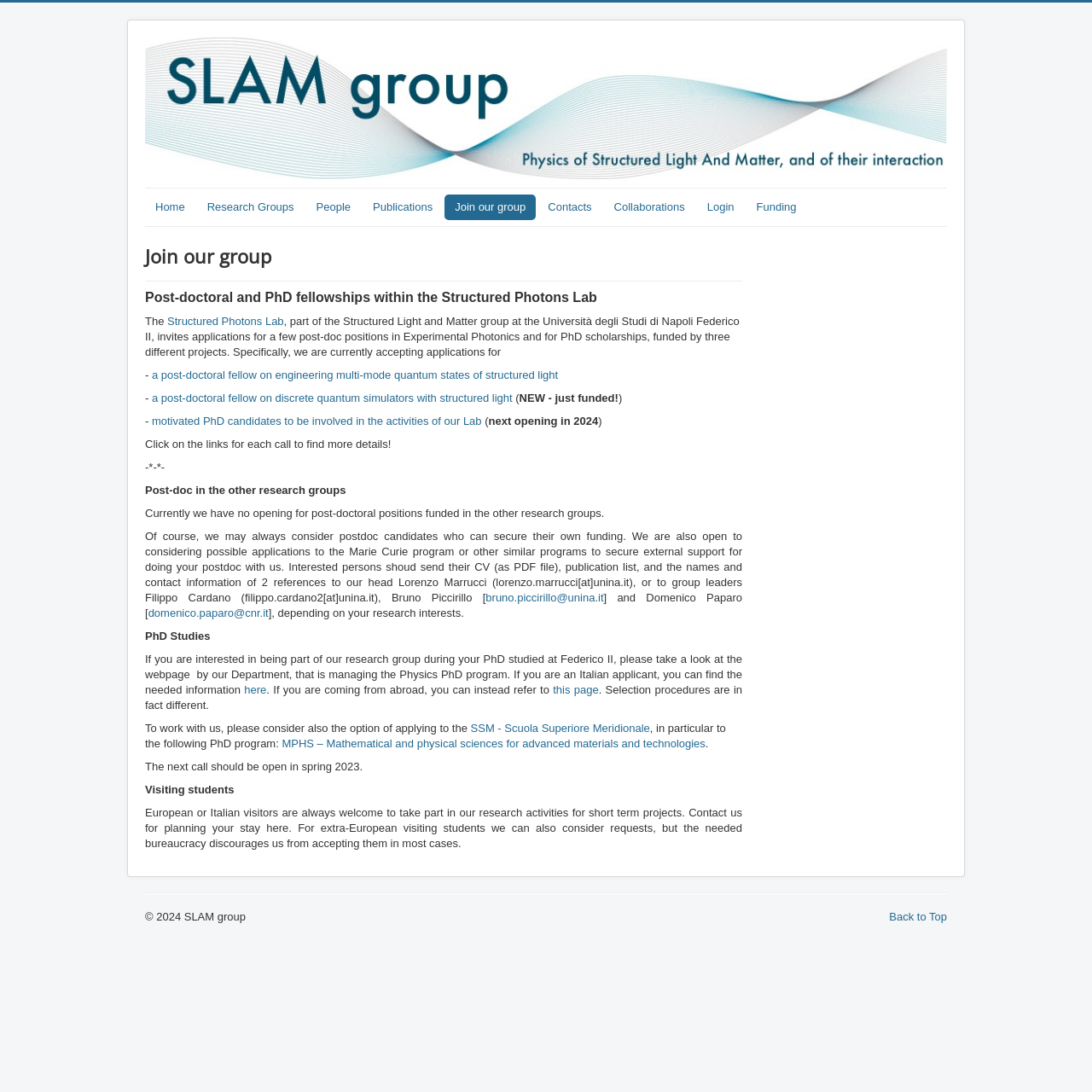Please respond to the question with a concise word or phrase:
What is the name of the PhD program mentioned on the webpage?

MPHS